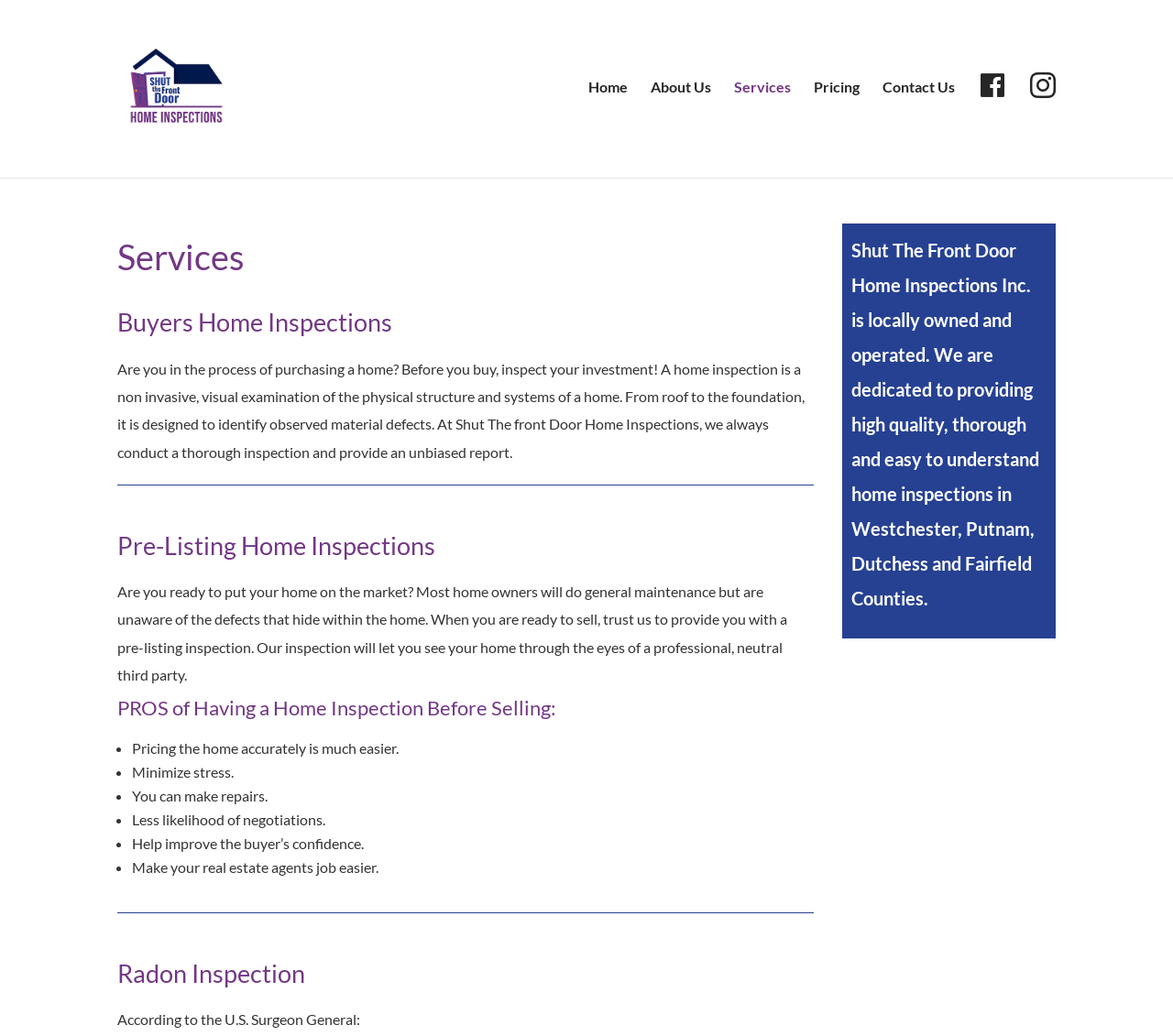What is the purpose of a home inspection?
Give a single word or phrase answer based on the content of the image.

To identify observed material defects